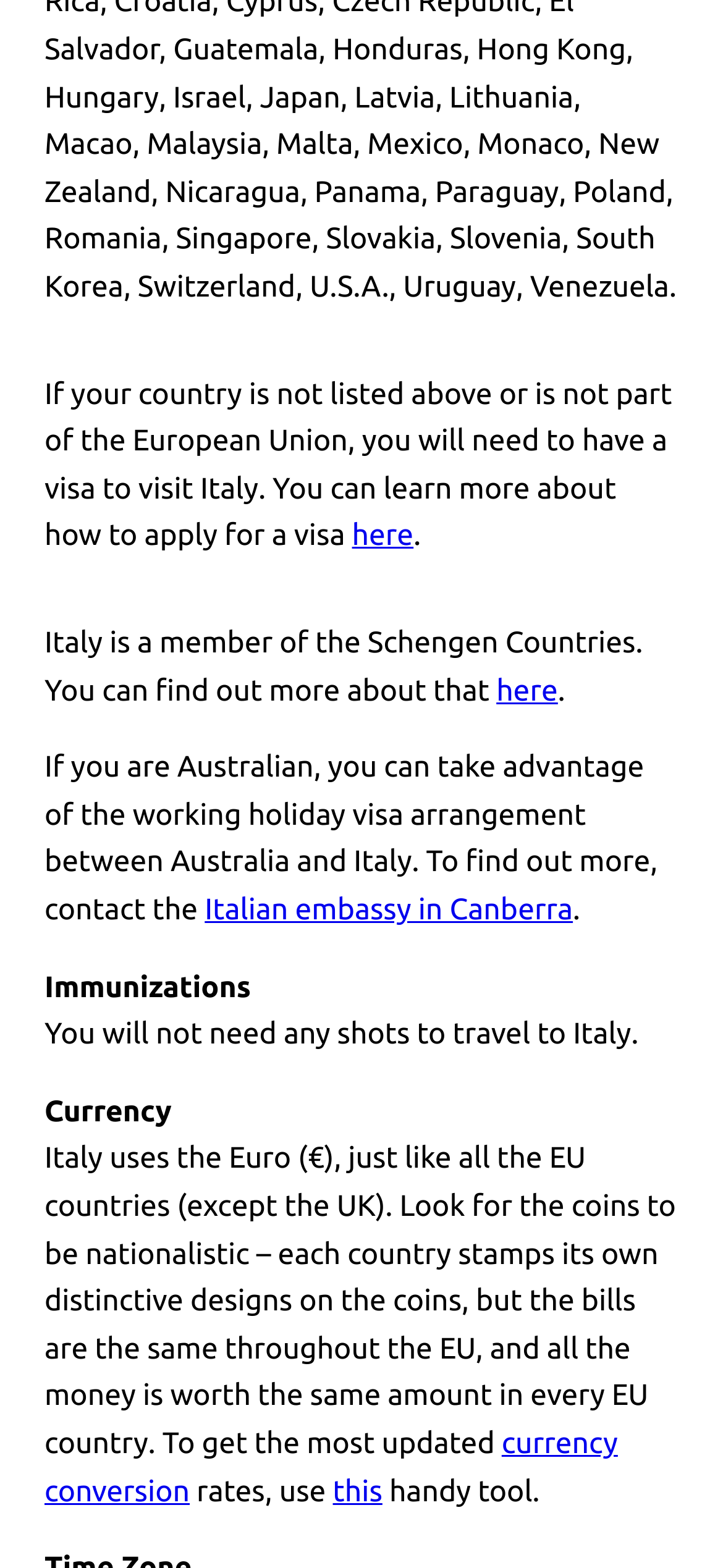Extract the bounding box coordinates for the UI element described by the text: "currency conversion". The coordinates should be in the form of [left, top, right, bottom] with values between 0 and 1.

[0.062, 0.91, 0.855, 0.962]